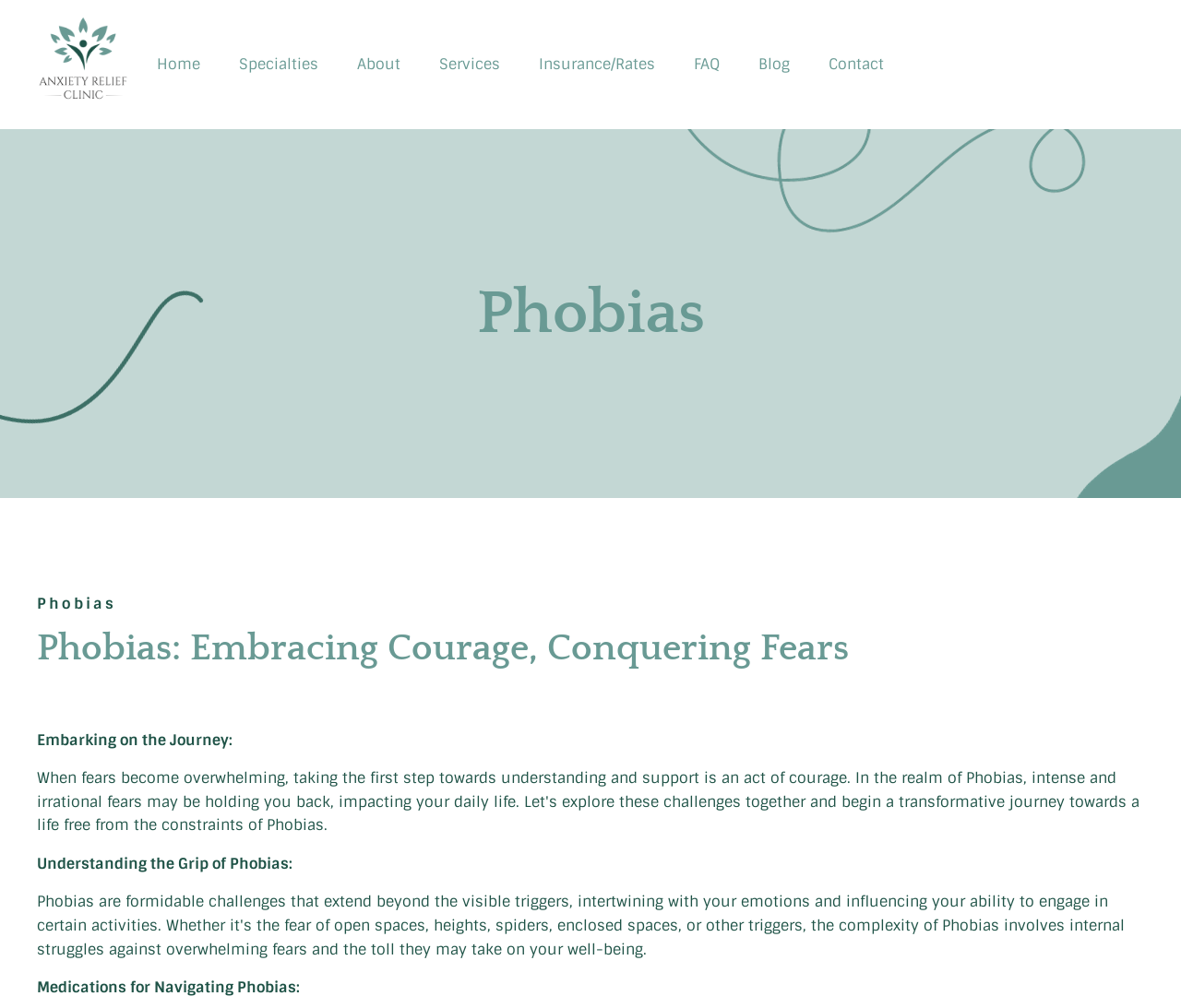Please provide a comprehensive response to the question based on the details in the image: What is the name of the clinic?

The name of the clinic can be found in the top-left corner of the webpage, where the logo and the heading 'Anxiety Relief Clinic' are located.